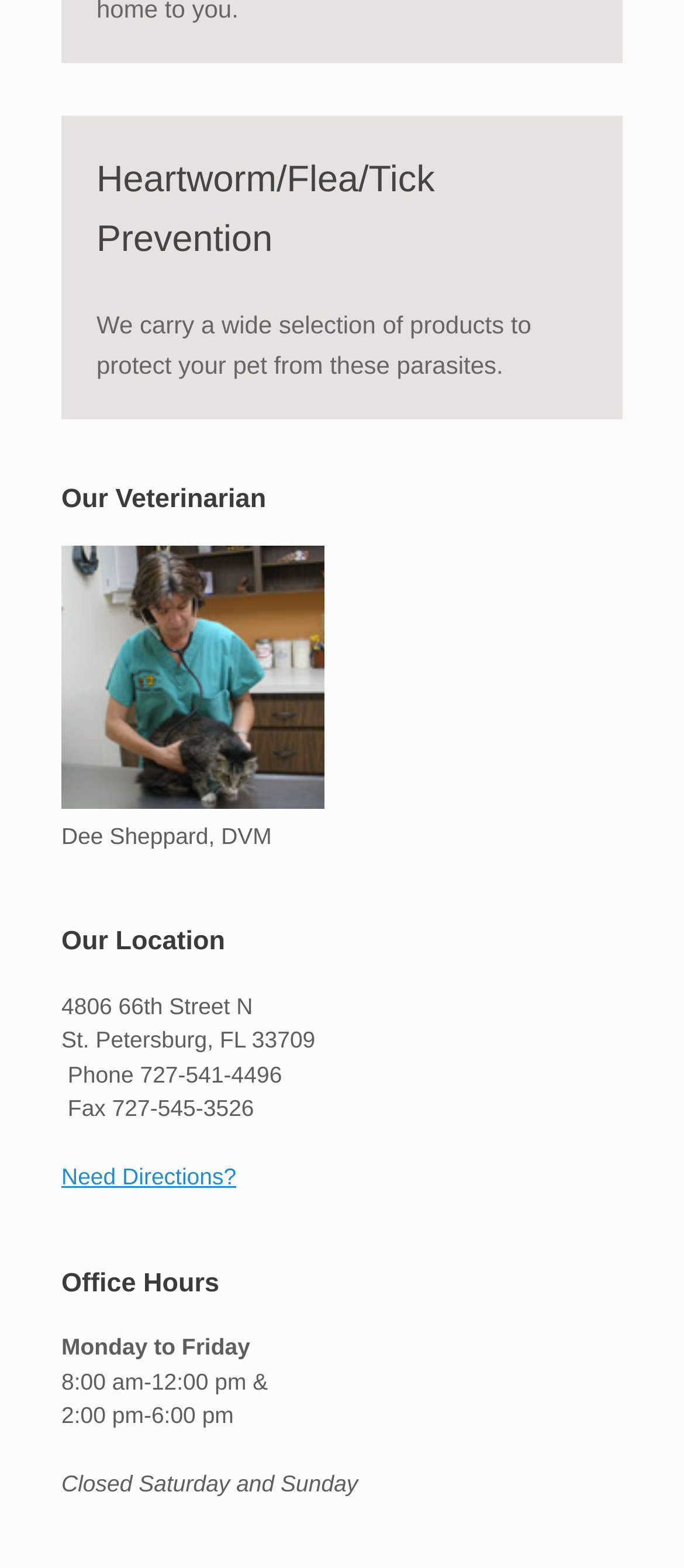Respond to the question with just a single word or phrase: 
What is the phone number of the office?

727-541-4496